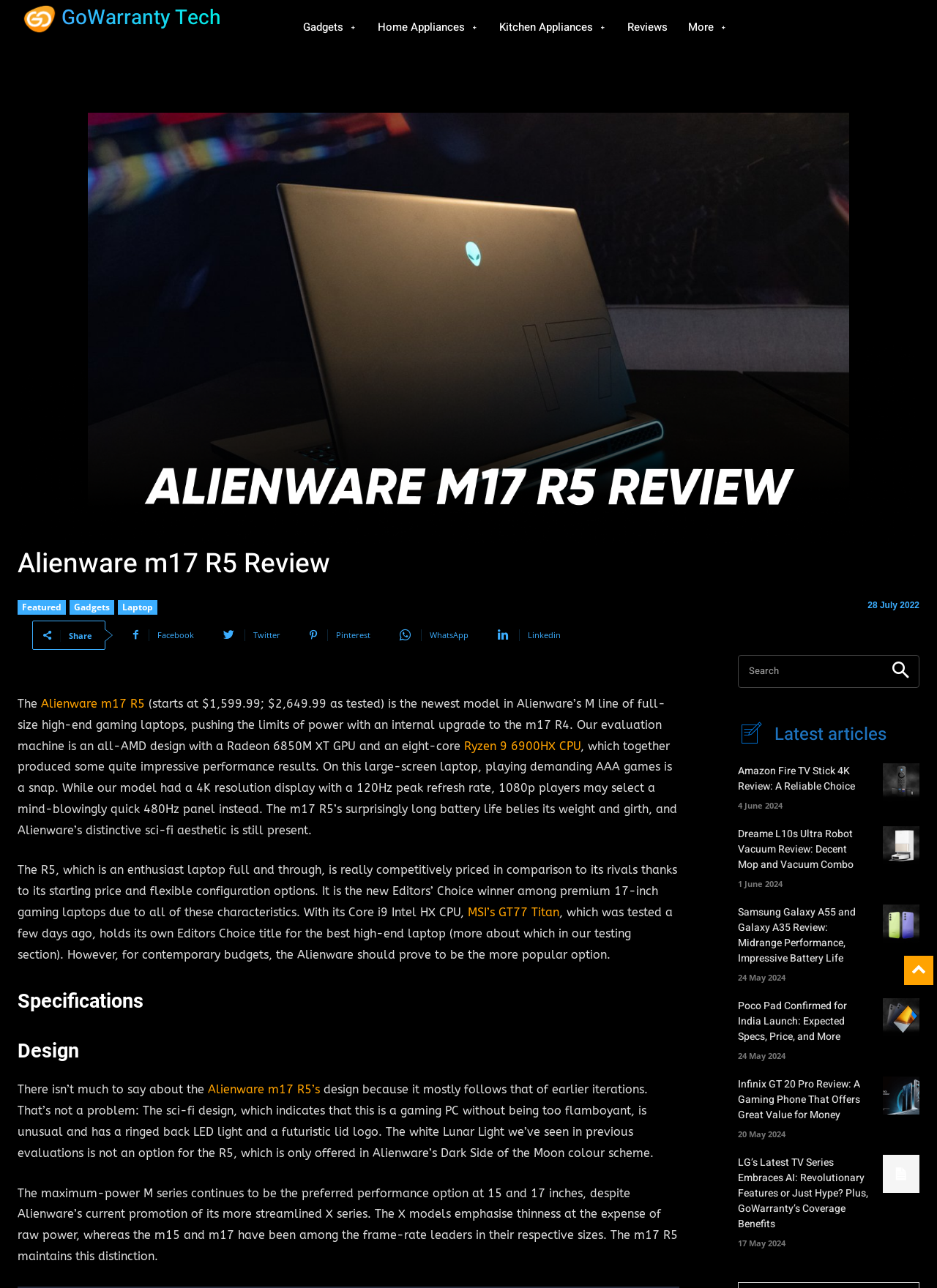Offer an in-depth caption of the entire webpage.

This webpage is a review of the Alienware m17 R5 gaming laptop. At the top, there is a navigation menu with links to "Gadgets", "Home Appliances", "Kitchen Appliances", and "Reviews". Below this, there is a heading that reads "Alienware m17 R5 Review" and a link to "Featured" and "Laptop" categories. The review itself is divided into sections, including "Specifications", "Design", and others.

The review text describes the laptop's performance, design, and features, including its AMD Ryzen 9 6900HX CPU, Radeon 6850M XT GPU, and 4K resolution display with a 120Hz peak refresh rate. The text also compares the laptop's performance to its rivals, including the MSI GT77 Titan.

On the right side of the page, there is a section with links to social media platforms, including Facebook, Twitter, Pinterest, WhatsApp, and LinkedIn. Below this, there is a section with links to other articles, including reviews of the Amazon Fire TV Stick 4K, Dreame L10s Ultra Robot Vacuum, Samsung Galaxy A55 and Galaxy A35, and others. Each article has a heading, a link, and a timestamp indicating when it was published.

At the bottom of the page, there is a search bar and a button to search for articles. Overall, the webpage is a comprehensive review of the Alienware m17 R5 gaming laptop, with detailed information about its performance, design, and features, as well as links to other related articles.